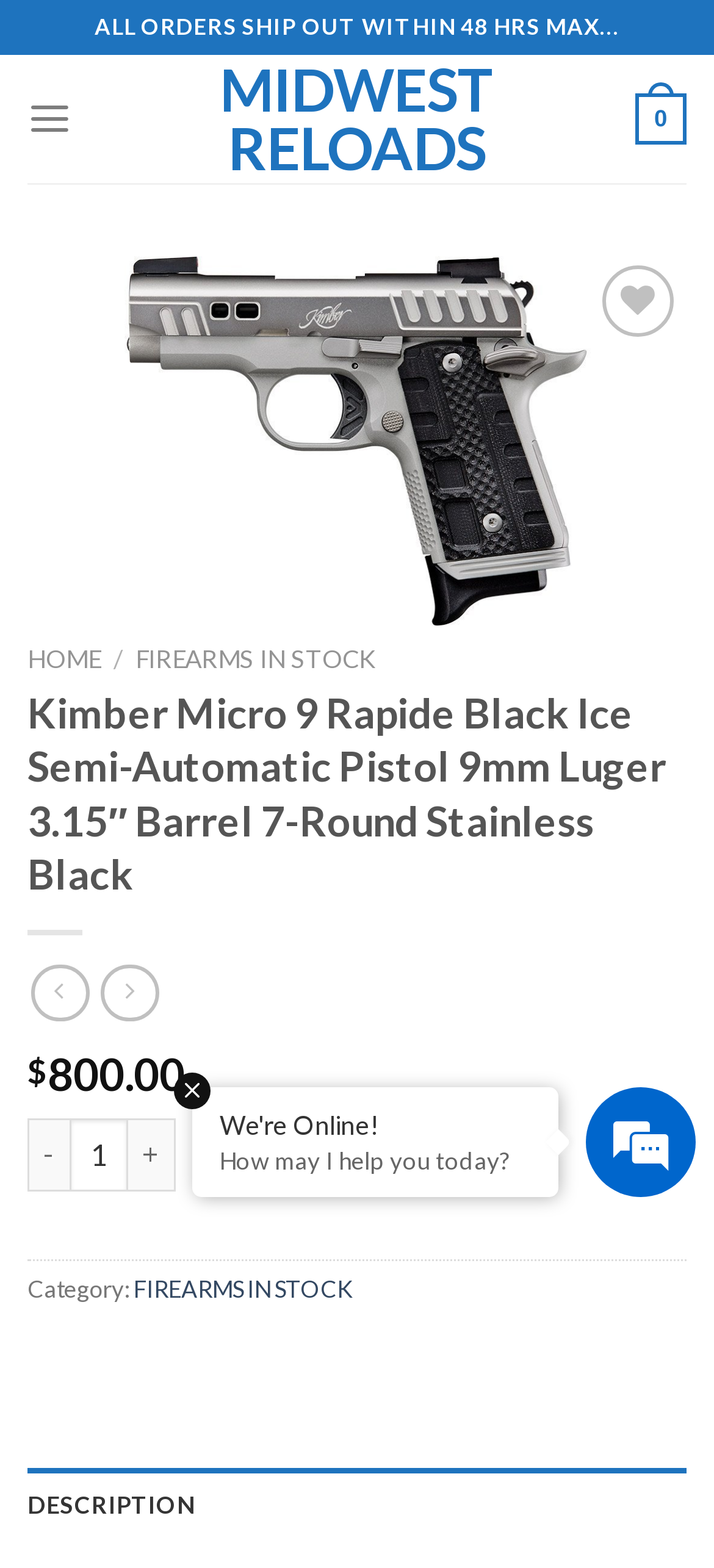Provide a single word or phrase to answer the given question: 
What is the category of the Kimber Micro 9 Rapide Black Ice Semi-Automatic Pistol?

FIREARMS IN STOCK